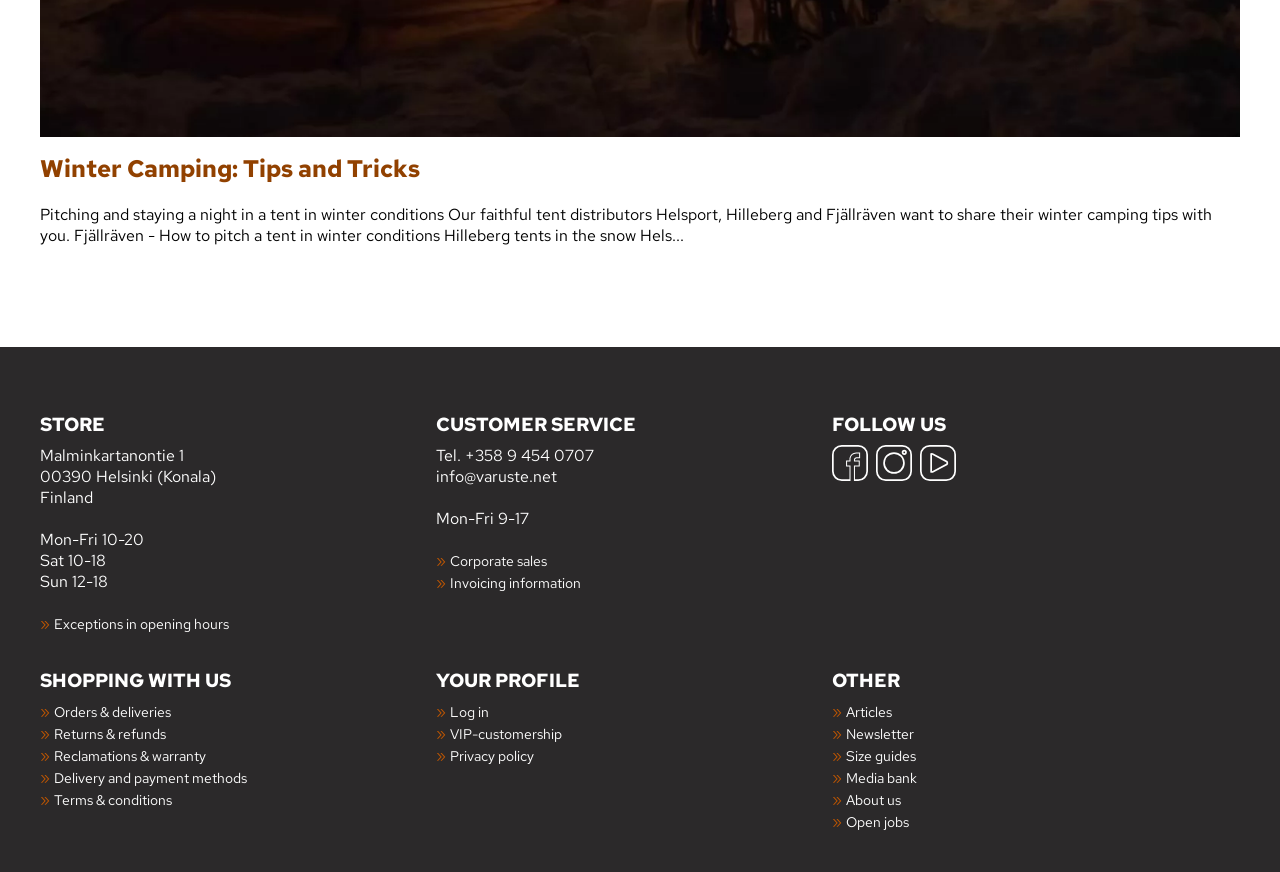Please determine the bounding box coordinates for the element that should be clicked to follow these instructions: "Contact customer service".

[0.341, 0.472, 0.65, 0.502]